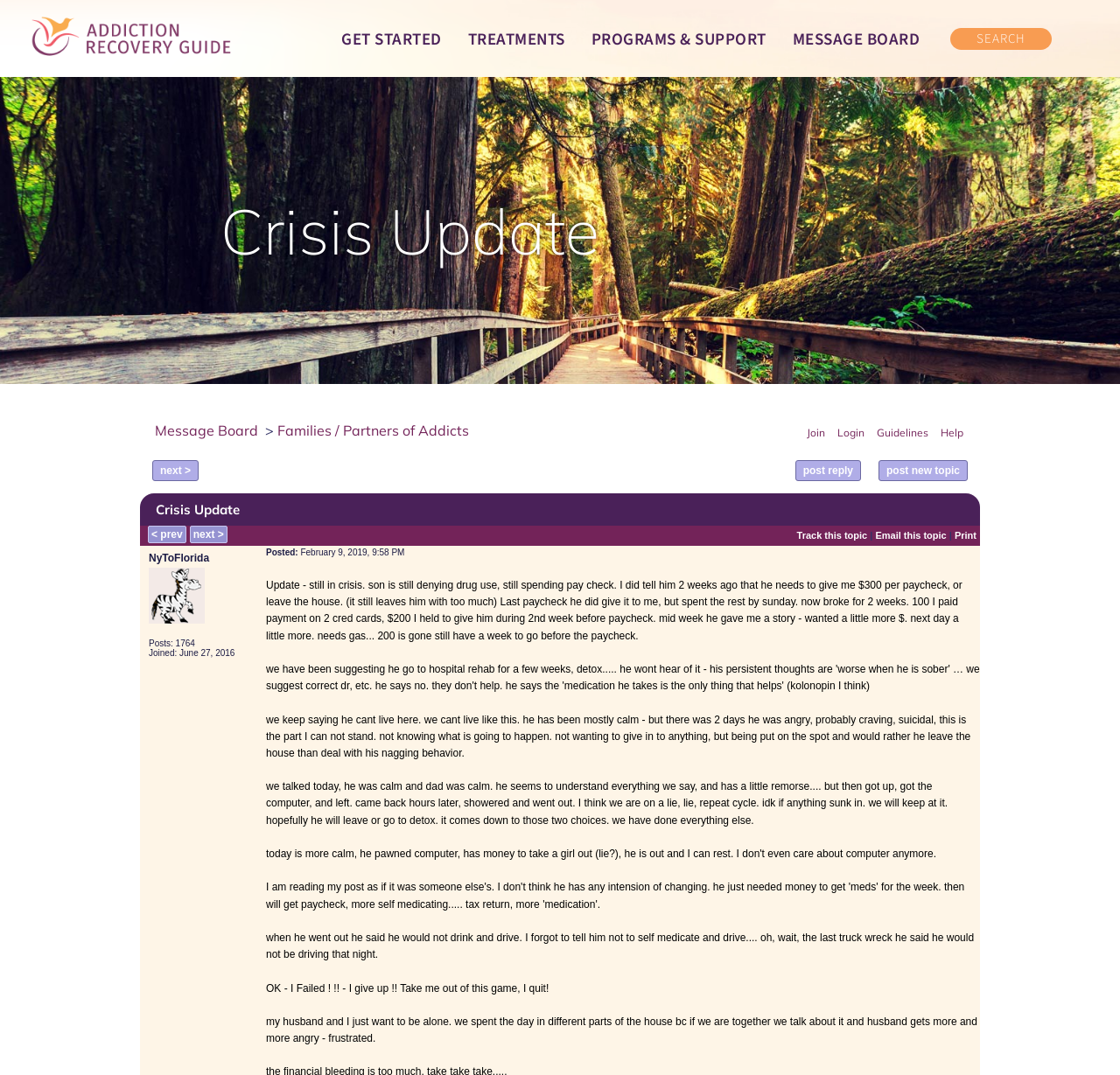What is the date of the last post?
Could you answer the question with a detailed and thorough explanation?

The date of the last post is February 9, 2019, which is mentioned in the text 'Posted: February 9, 2019, 9:58 PM'.